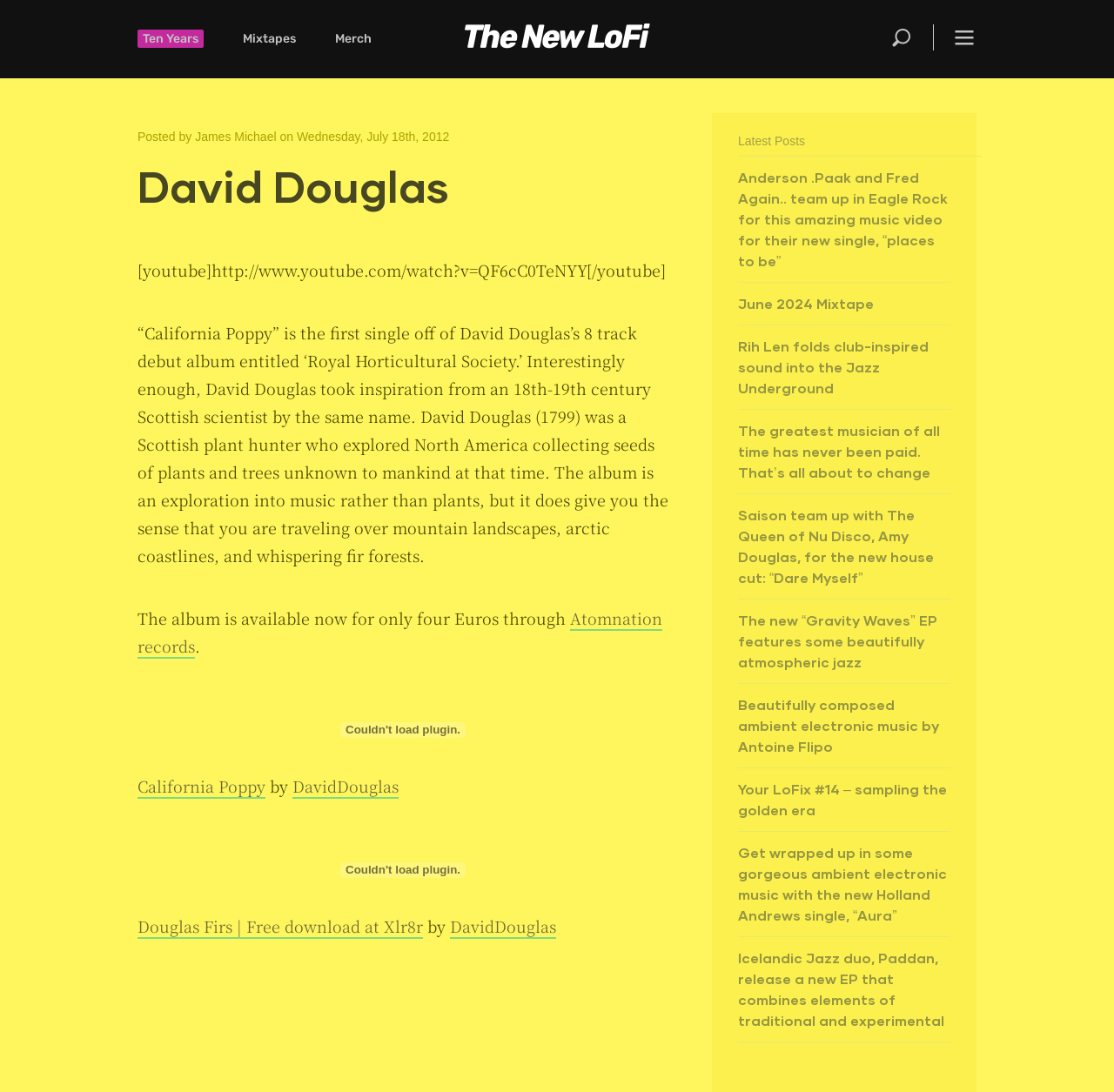Answer the following inquiry with a single word or phrase:
Who is the author of the article?

James Michael